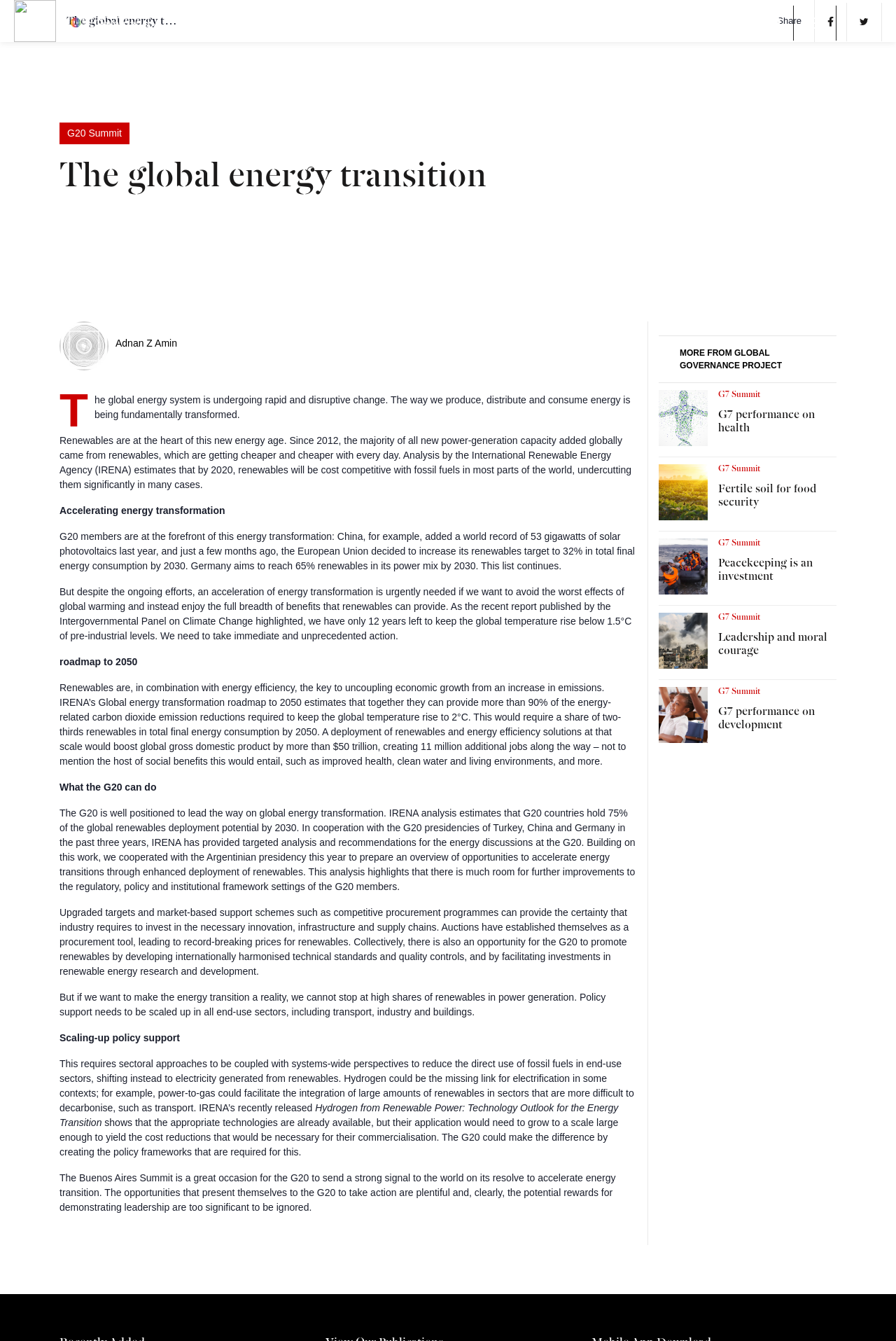Give a one-word or phrase response to the following question: What is the name of the report published by IRENA on hydrogen from renewable power?

Hydrogen from Renewable Power: Technology Outlook